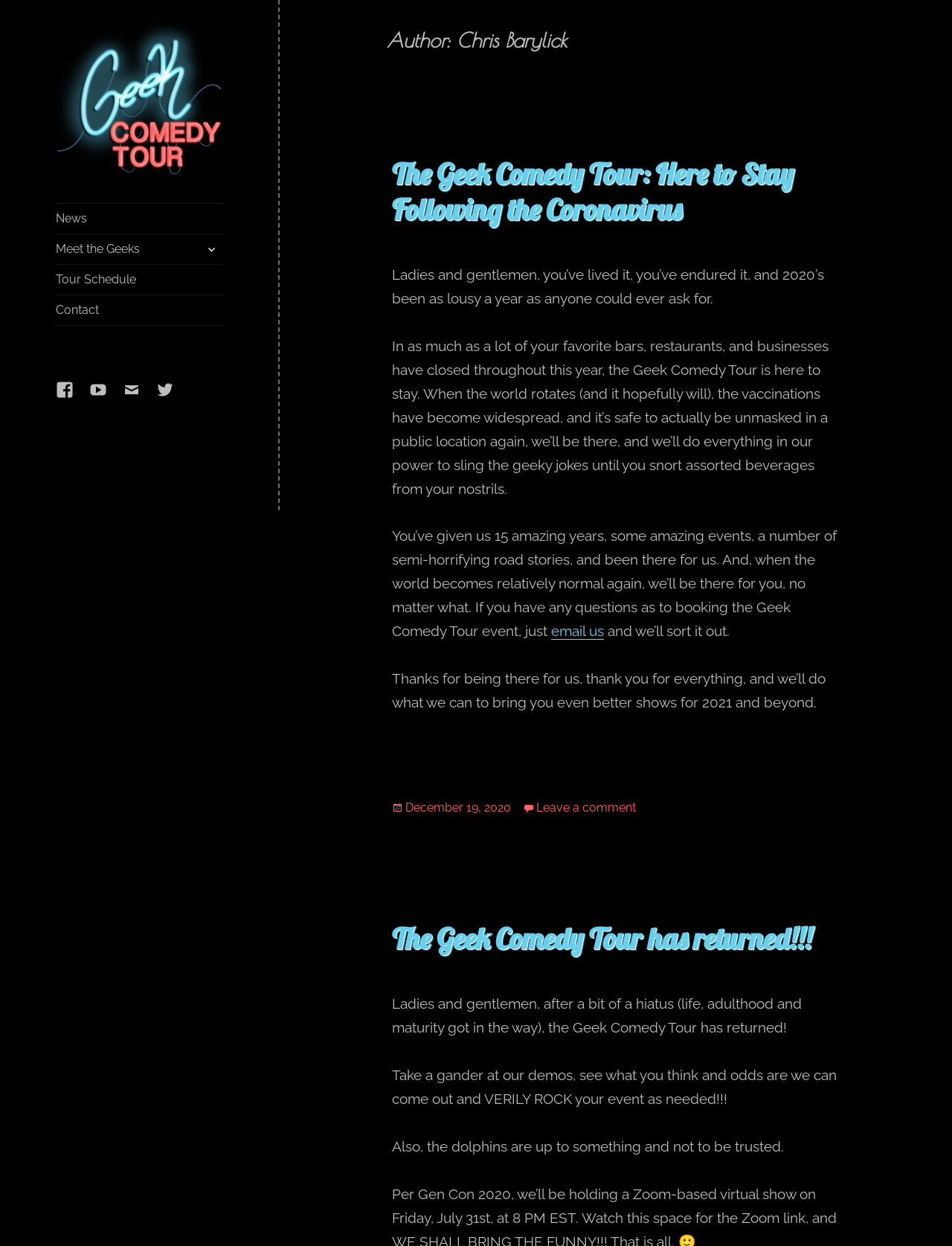Based on the element description Meet the Geeks, identify the bounding box coordinates for the UI element. The coordinates should be in the format (top-left x, top-left y, bottom-right x, bottom-right y) and within the 0 to 1 range.

[0.059, 0.188, 0.234, 0.212]